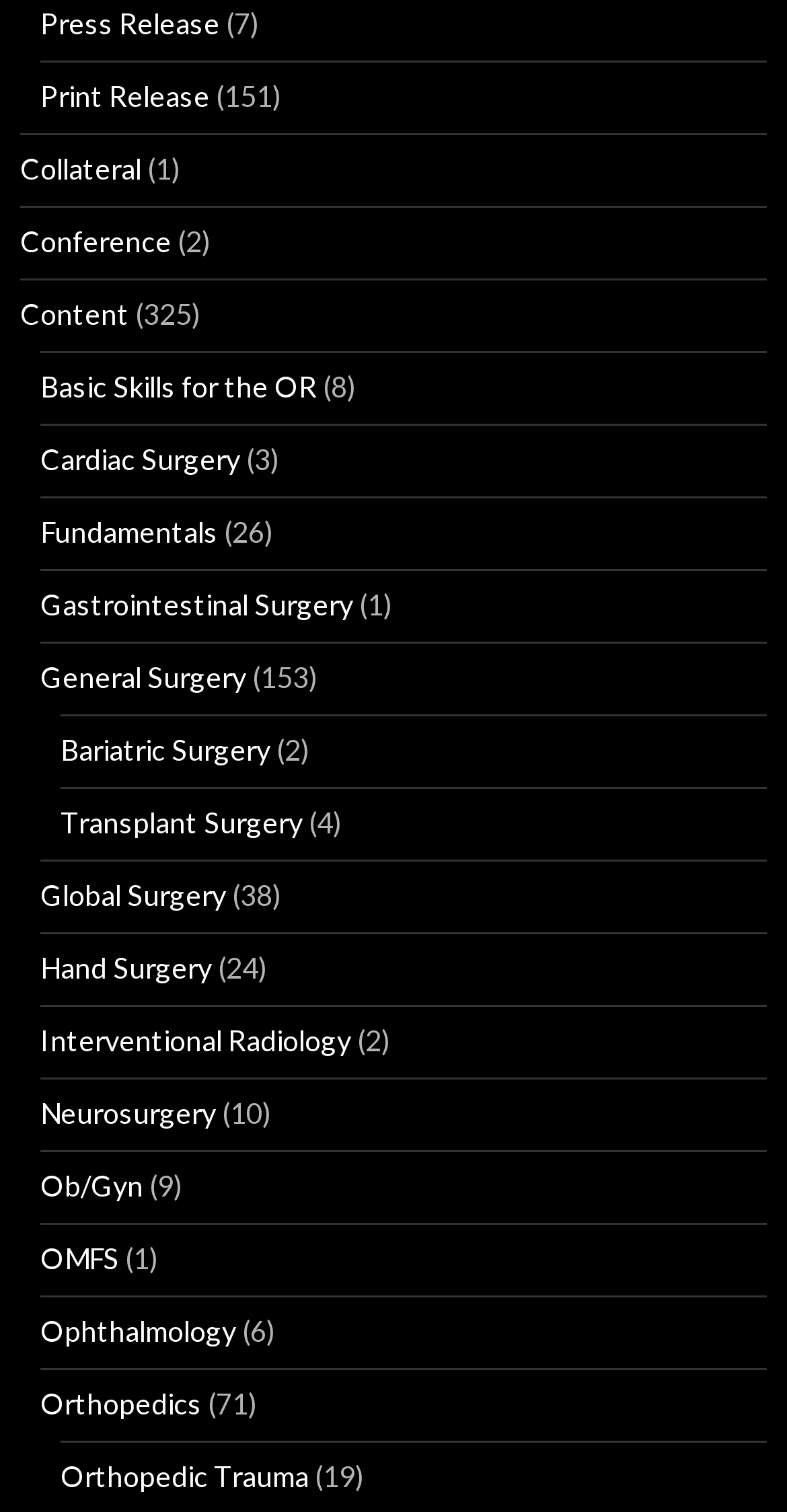What is the first link on the webpage?
Using the image as a reference, answer with just one word or a short phrase.

Press Release